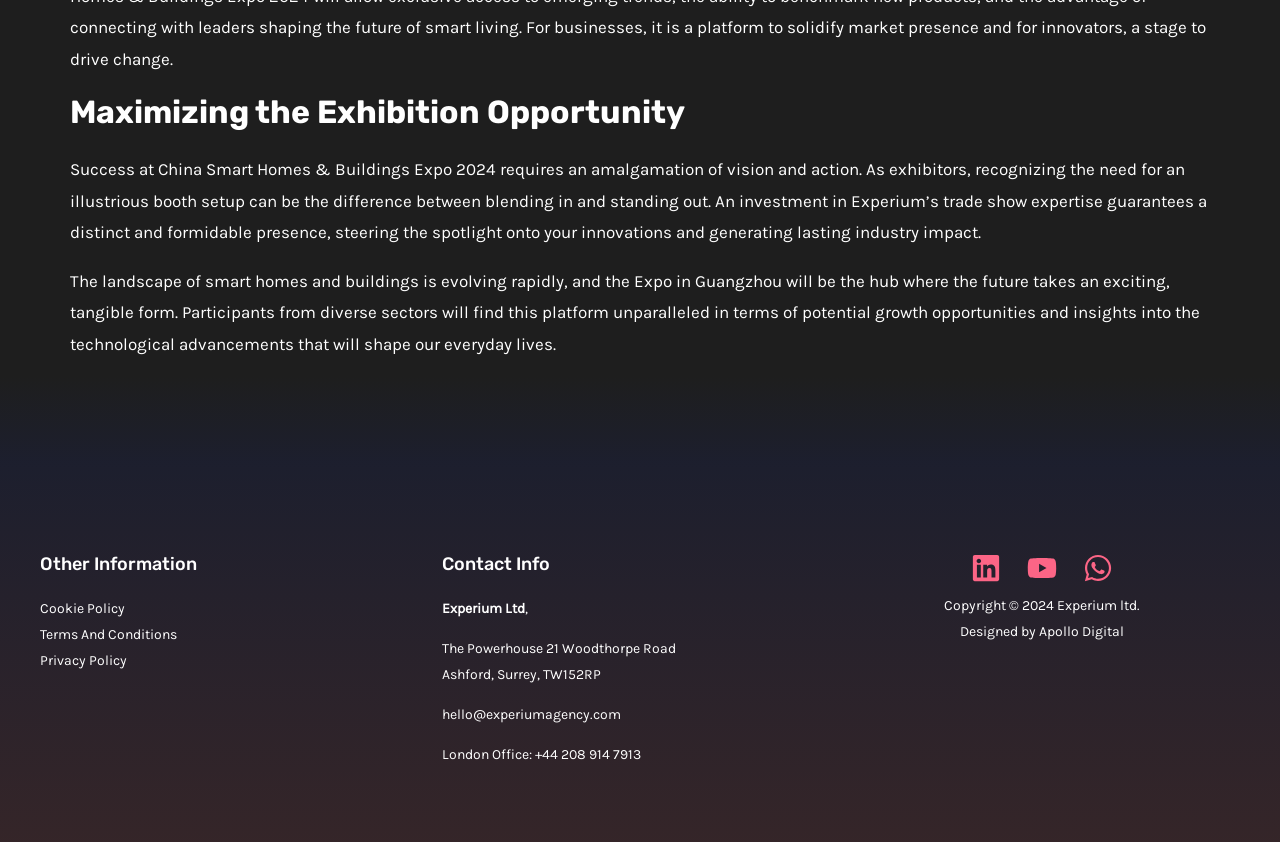What is the main topic of the webpage?
Please answer the question as detailed as possible.

The main topic of the webpage can be inferred from the heading 'Maximizing the Exhibition Opportunity' and the subsequent paragraphs that discuss the importance of having a distinct booth setup at the China Smart Homes & Buildings Expo 2024.